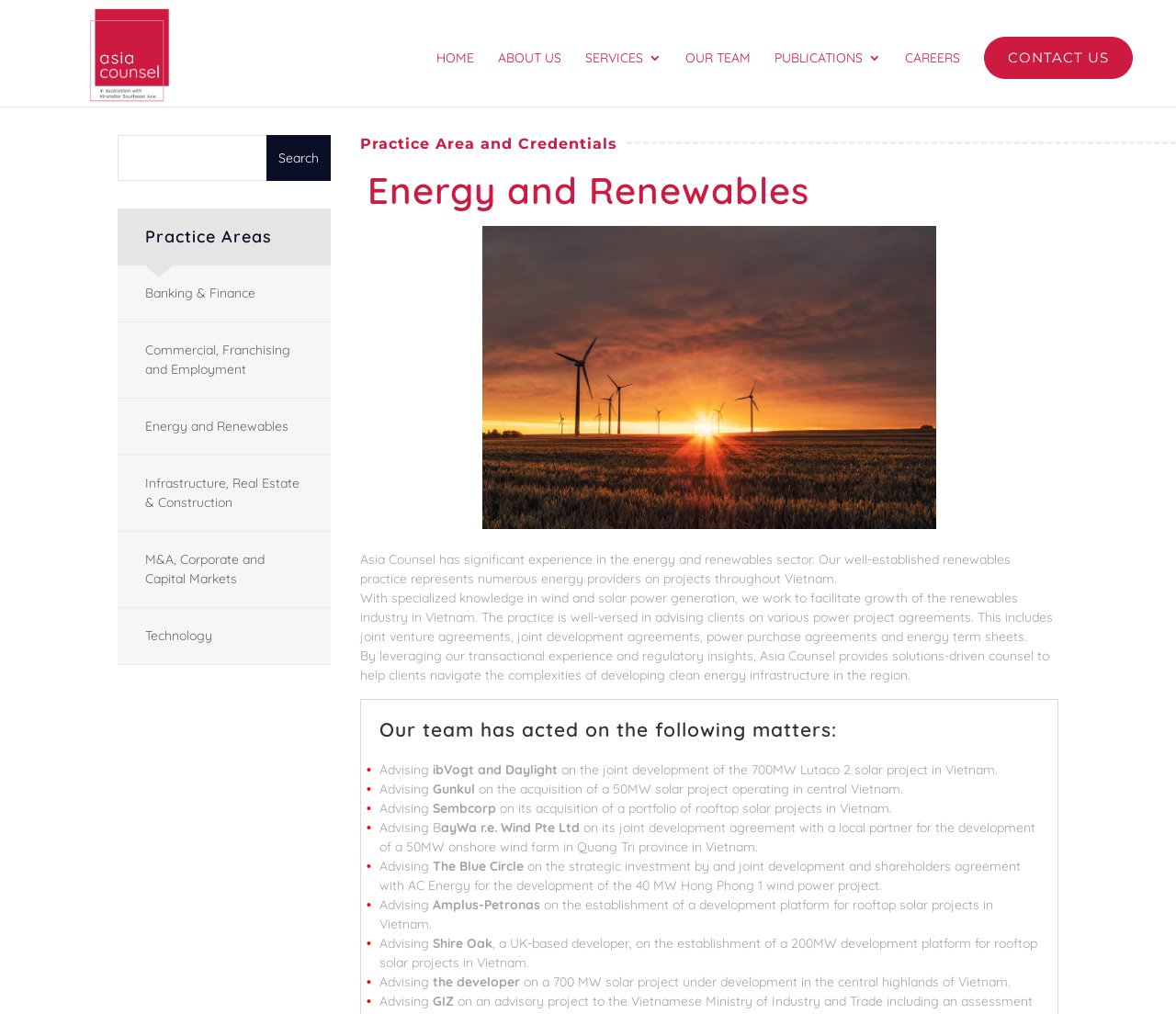Determine the bounding box coordinates of the region I should click to achieve the following instruction: "Click on the ABOUT US link". Ensure the bounding box coordinates are four float numbers between 0 and 1, i.e., [left, top, right, bottom].

[0.423, 0.051, 0.477, 0.086]